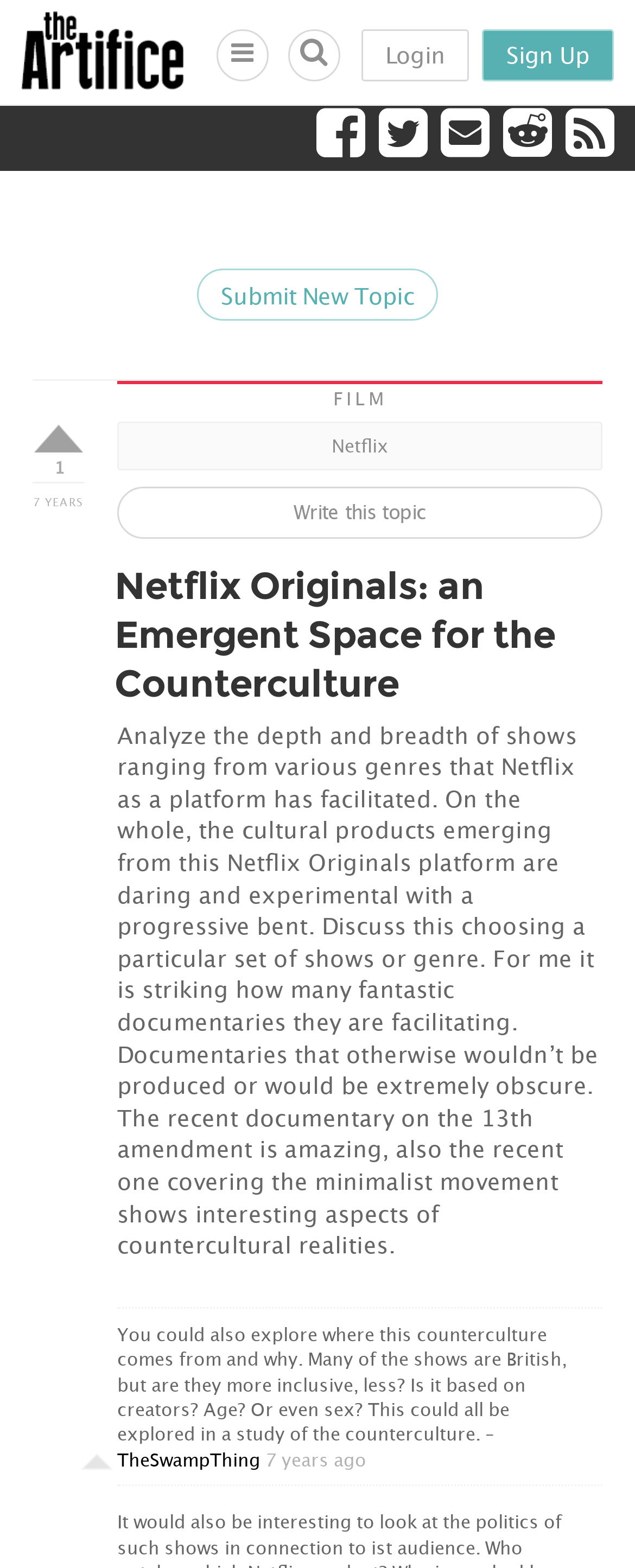Locate the bounding box coordinates of the element's region that should be clicked to carry out the following instruction: "Click the 'Submit New Topic' button". The coordinates need to be four float numbers between 0 and 1, i.e., [left, top, right, bottom].

[0.31, 0.171, 0.69, 0.204]